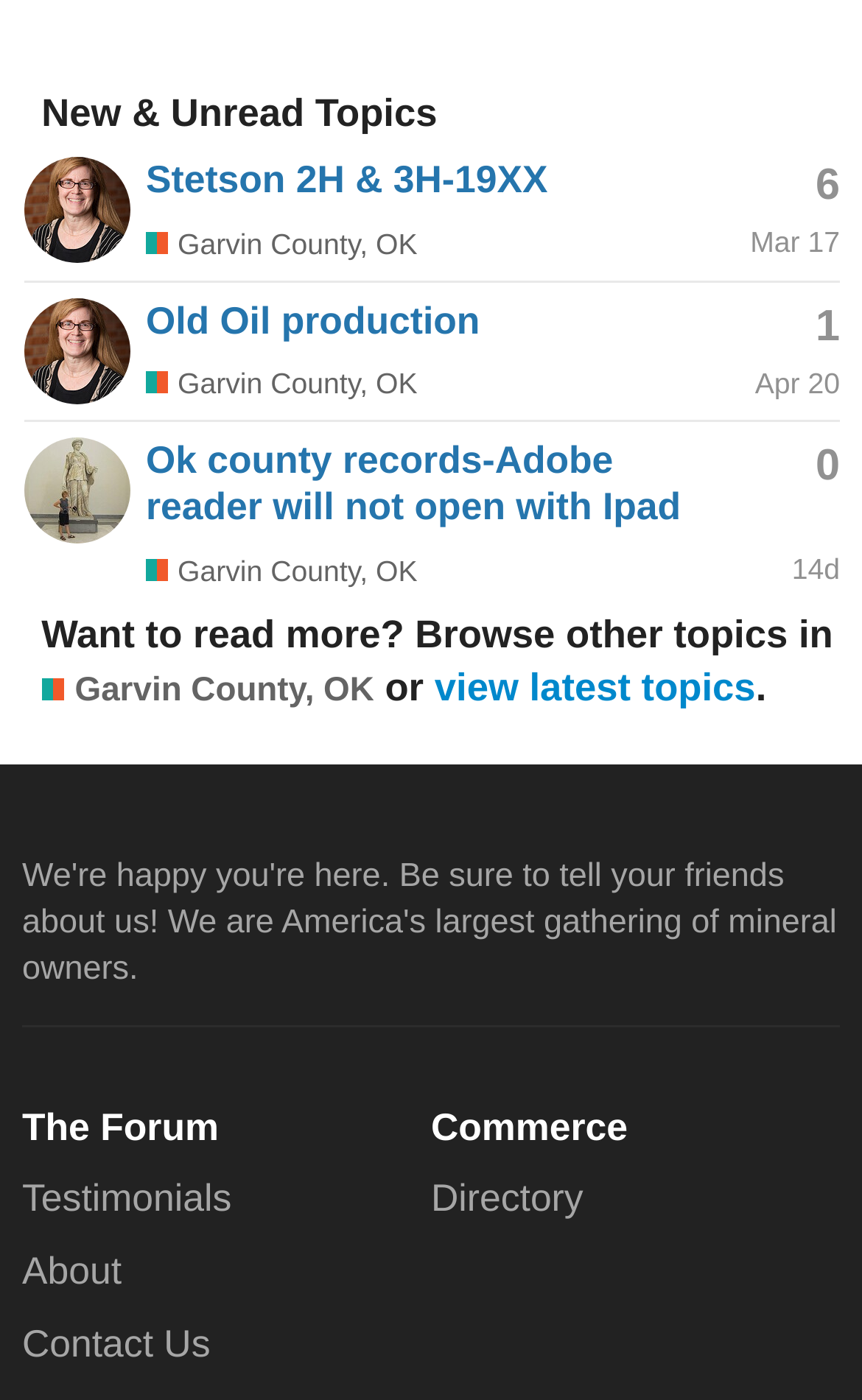Indicate the bounding box coordinates of the element that must be clicked to execute the instruction: "Visit the About page". The coordinates should be given as four float numbers between 0 and 1, i.e., [left, top, right, bottom].

[0.026, 0.892, 0.141, 0.923]